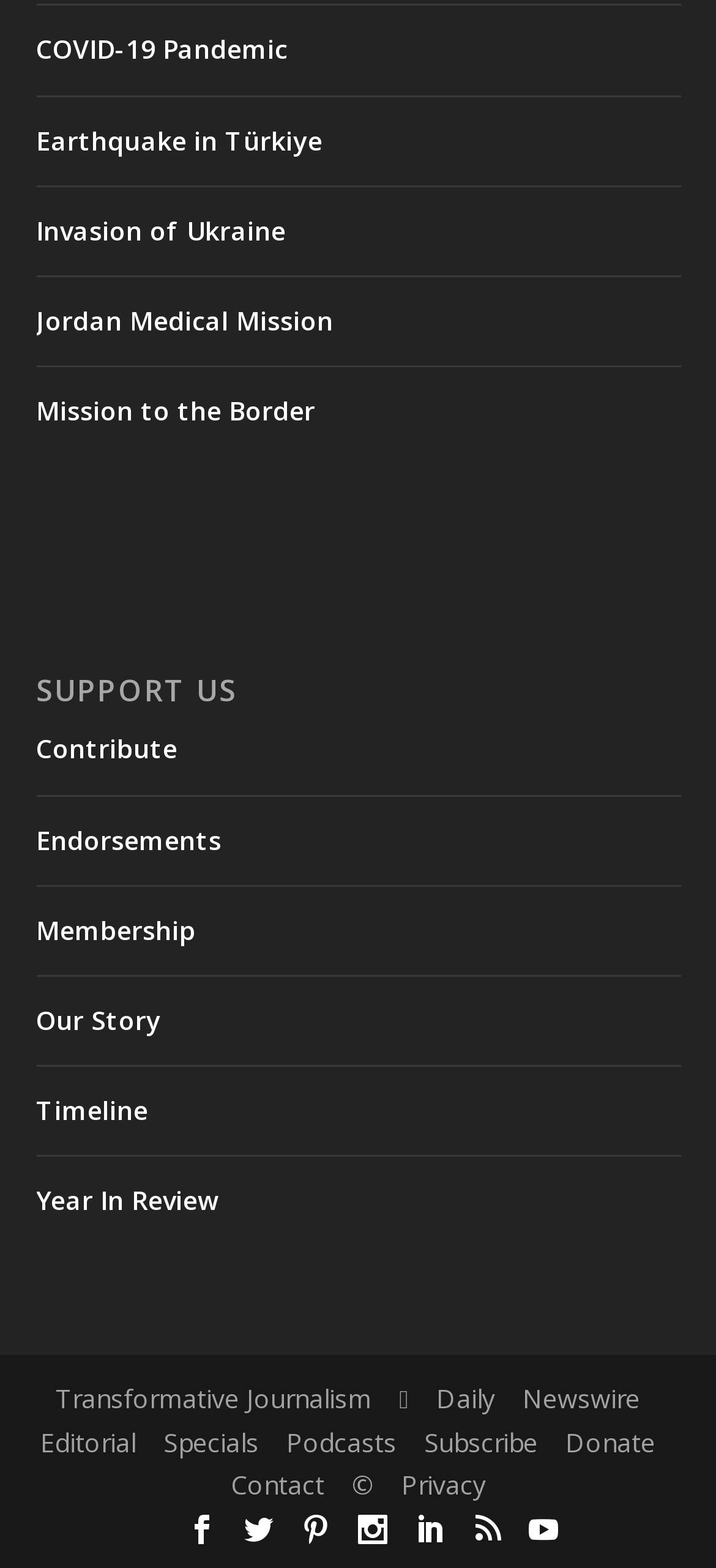Show the bounding box coordinates of the region that should be clicked to follow the instruction: "Subscribe to our newsletter."

[0.592, 0.908, 0.751, 0.93]